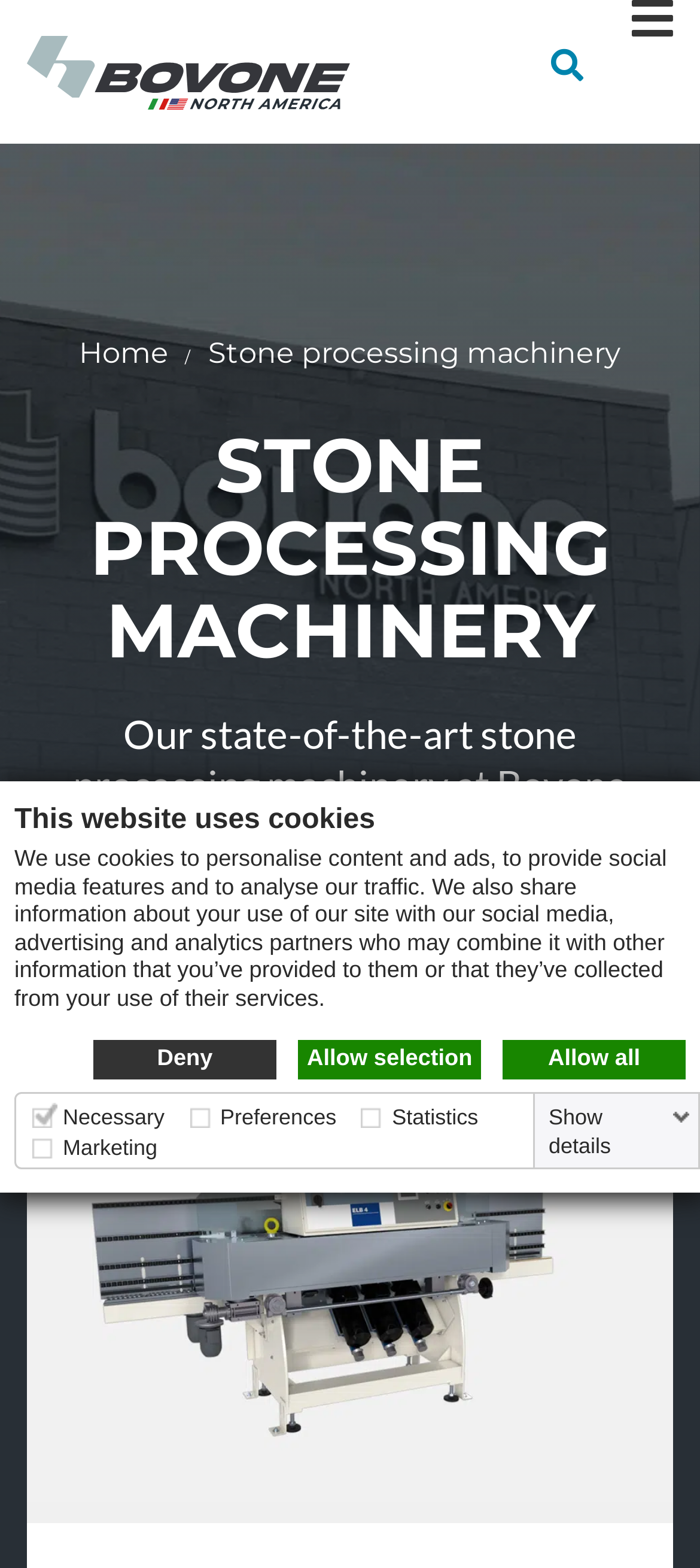What is the name of the company?
Using the image, answer in one word or phrase.

Bovone North America